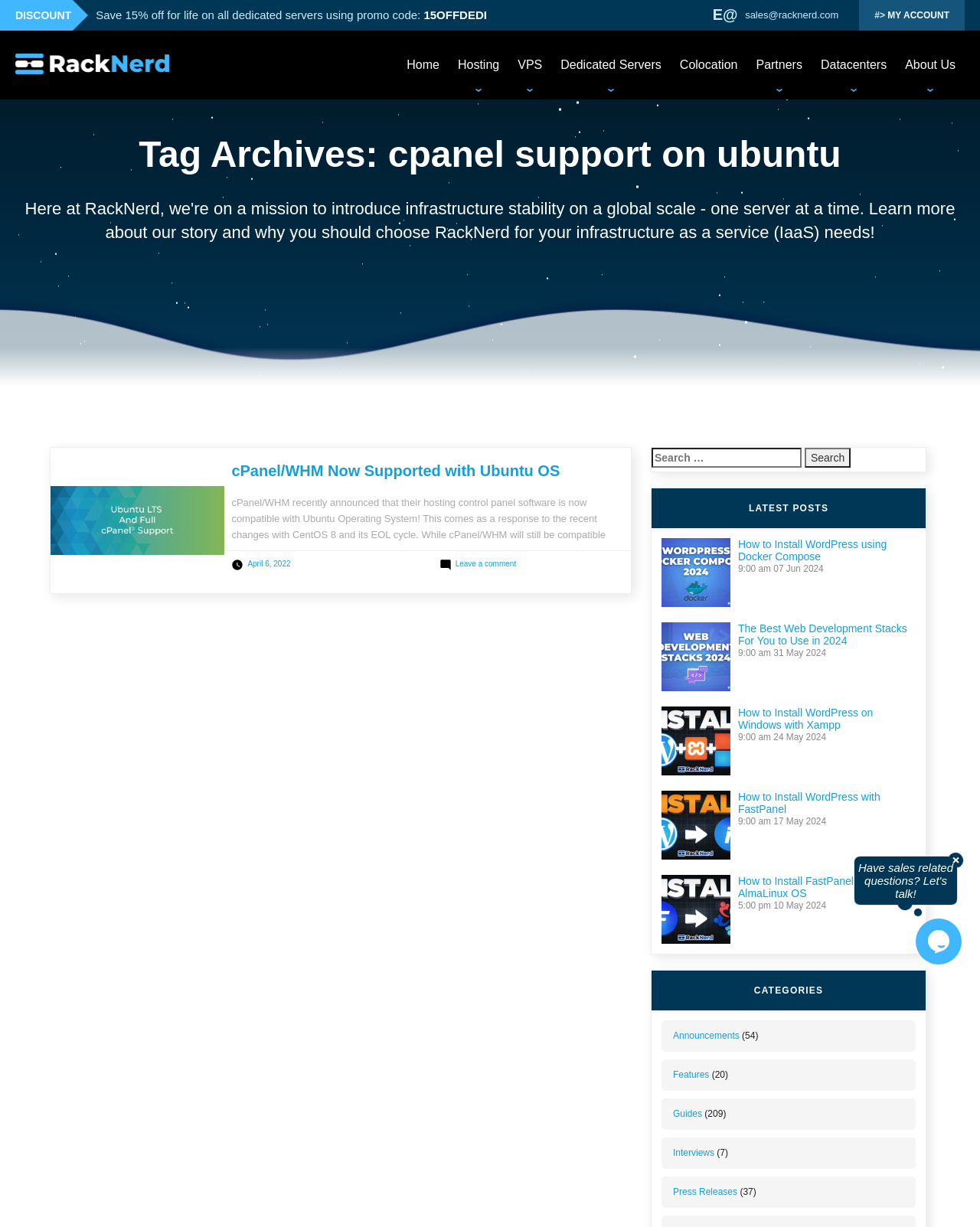Highlight the bounding box coordinates of the element you need to click to perform the following instruction: "Read 'Why does a mortgage broker get paid a trail commission'."

None